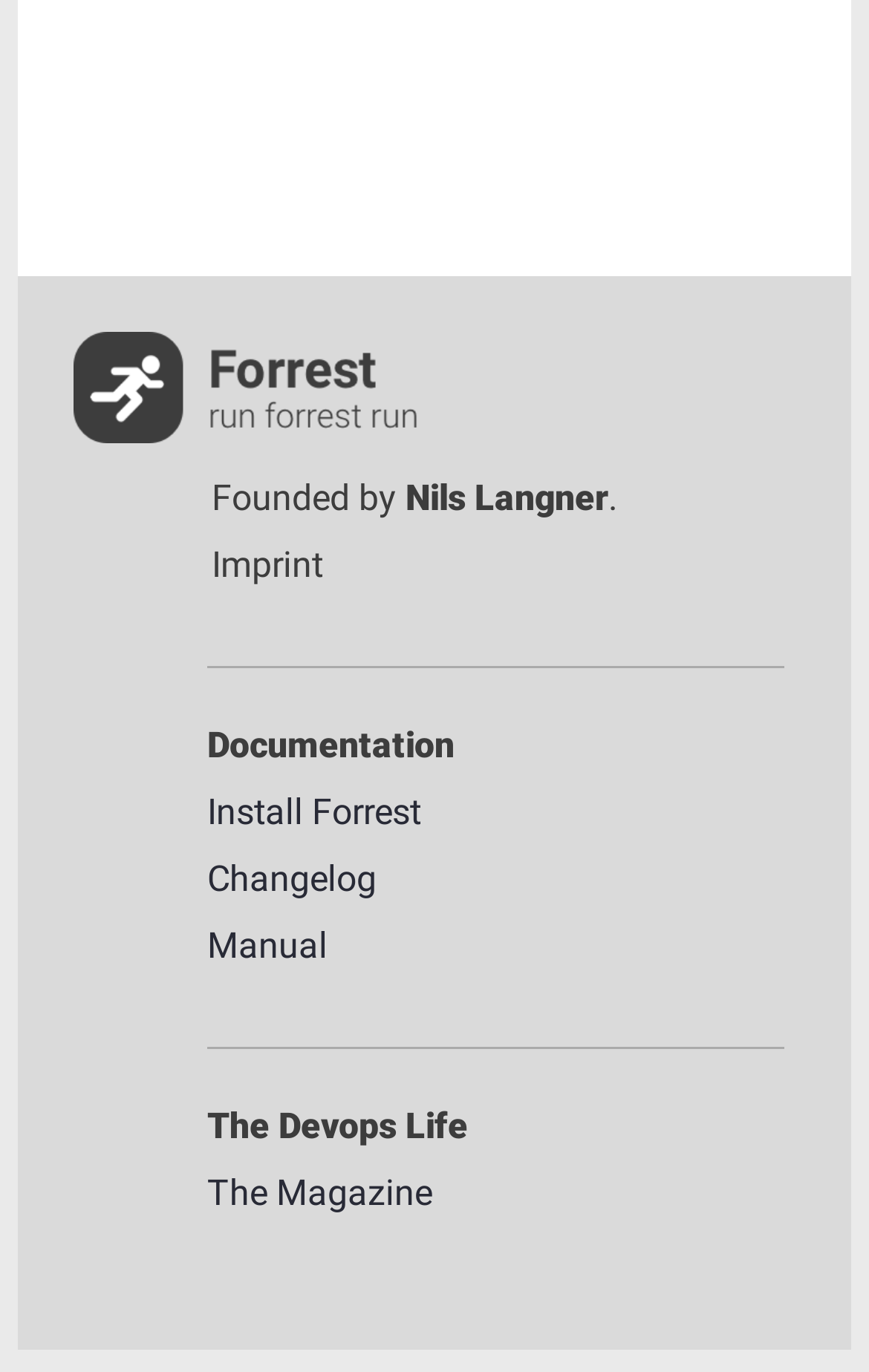What is the name of the founder of Forrest?
Based on the screenshot, provide a one-word or short-phrase response.

Nils Langner